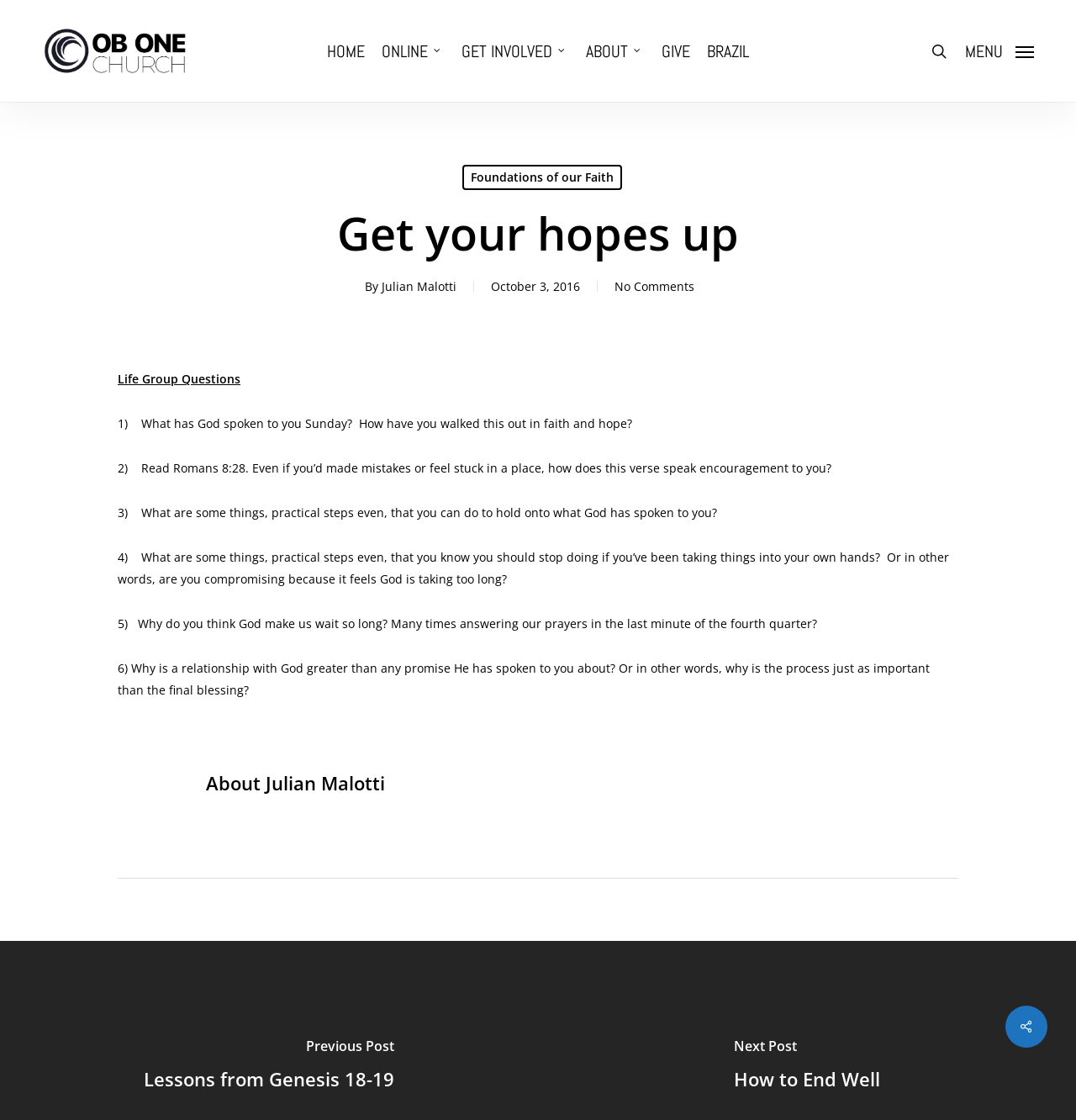Describe in detail what you see on the webpage.

The webpage appears to be a blog post from OB One Church, with the title "Get your hopes up" written in a large font at the top center of the page. Below the title, there is a section with the author's name, "Julian Malotti", and the date "October 3, 2016". 

To the top left, there is a navigation menu with links to "HOME", "ONLINE", "GET INVOLVED", "ABOUT", "GIVE", and "BRAZIL". A search icon and a navigation menu icon are located at the top right corner.

The main content of the page is an article with a series of questions and prompts, titled "Life Group Questions". The questions are numbered from 1 to 6, and they appear to be related to faith and hope. Each question is followed by a brief paragraph or sentence.

There are two images on the page: one is the OB One Church logo at the top left, and the other is a photo of Julian Malotti at the bottom left.

At the bottom of the page, there are links to previous and next posts, titled "Lessons from Genesis 18-19" and "How to End Well", respectively. There are also two social media icons at the bottom right corner.